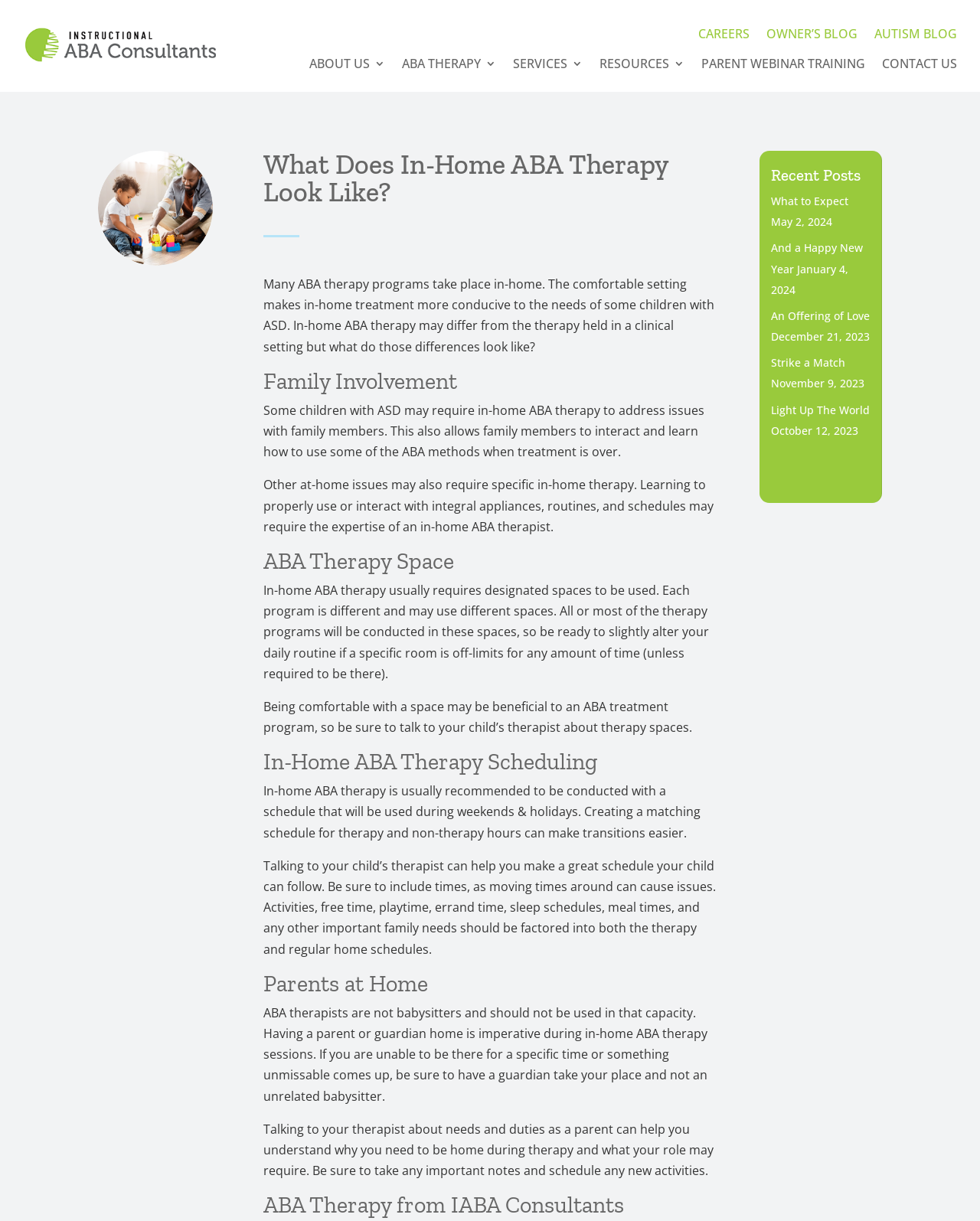Please predict the bounding box coordinates (top-left x, top-left y, bottom-right x, bottom-right y) for the UI element in the screenshot that fits the description: OWNER’S BLOG

[0.782, 0.023, 0.875, 0.037]